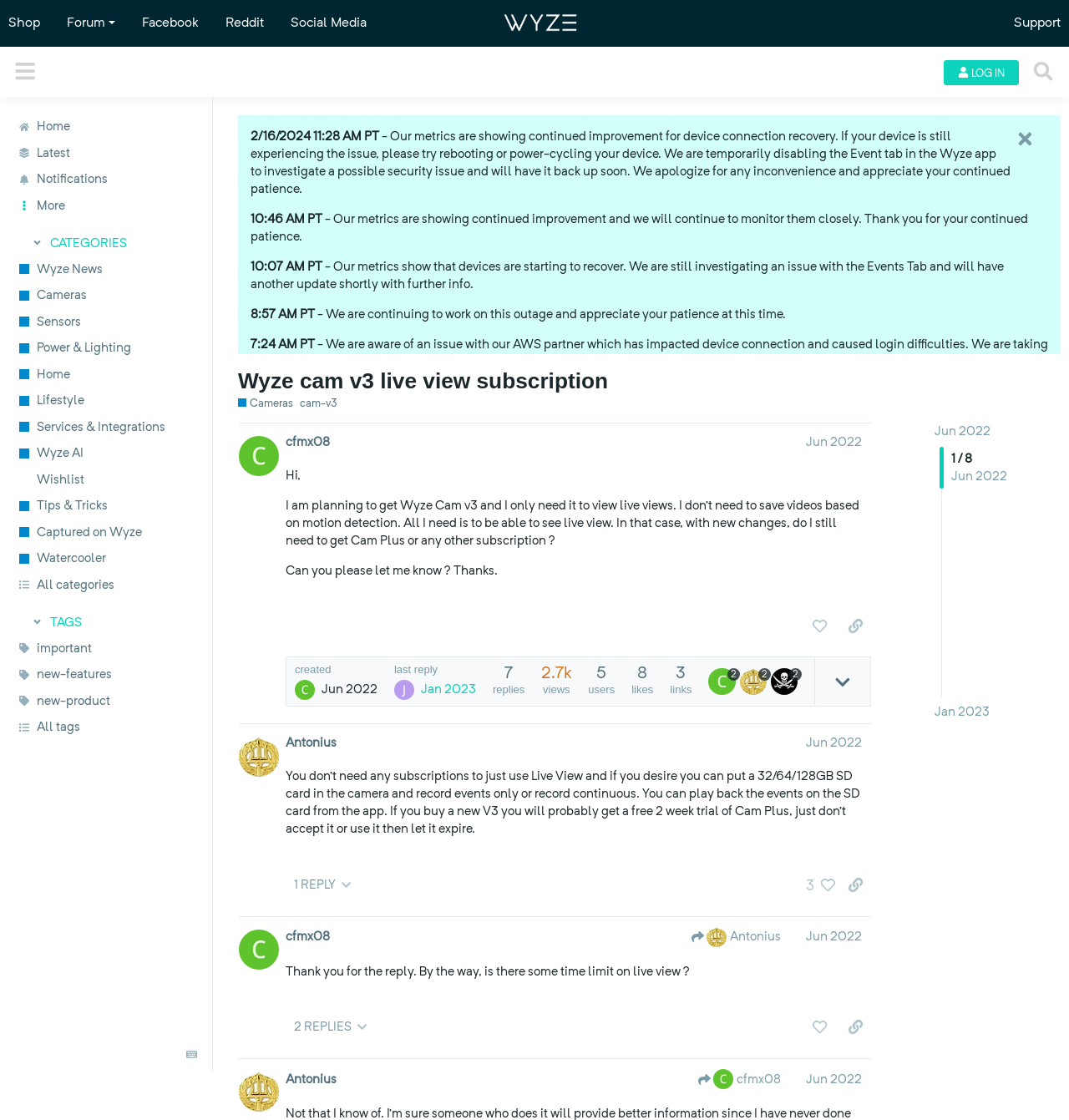What is the purpose of the 'Sidebar' button?
Please answer the question with a single word or phrase, referencing the image.

To expand or collapse the sidebar